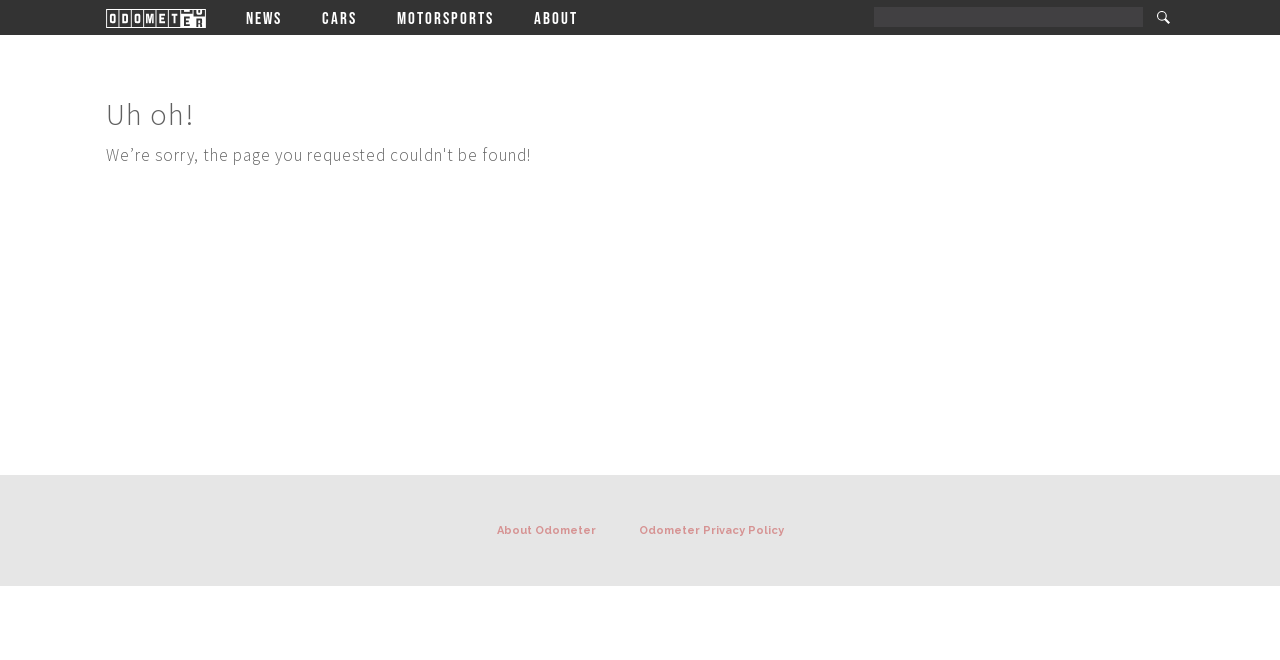How many secondary navigation links are there?
Answer with a single word or short phrase according to what you see in the image.

2